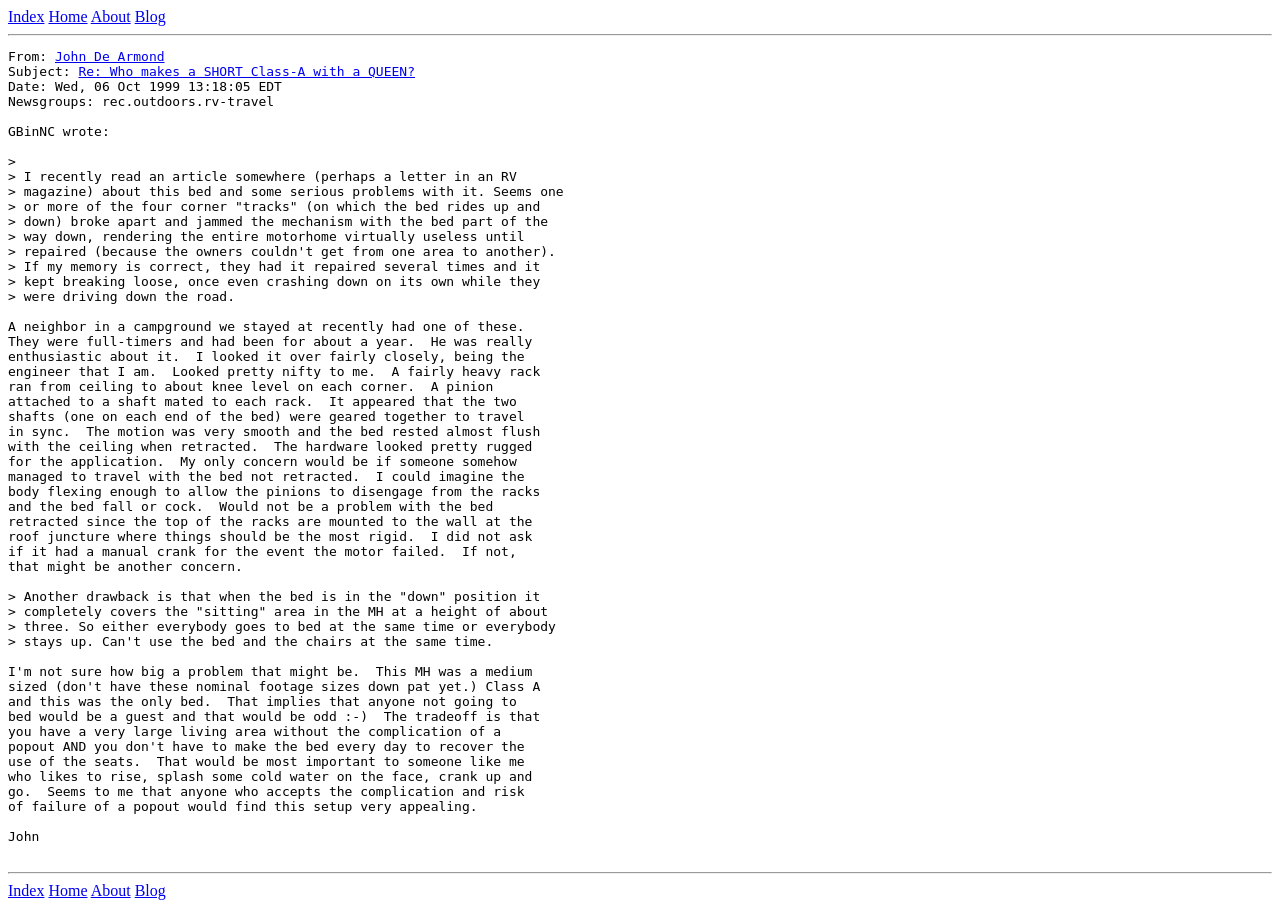Please answer the following question using a single word or phrase: 
What is the main concern about the RV lift bed?

Breakage of corner tracks